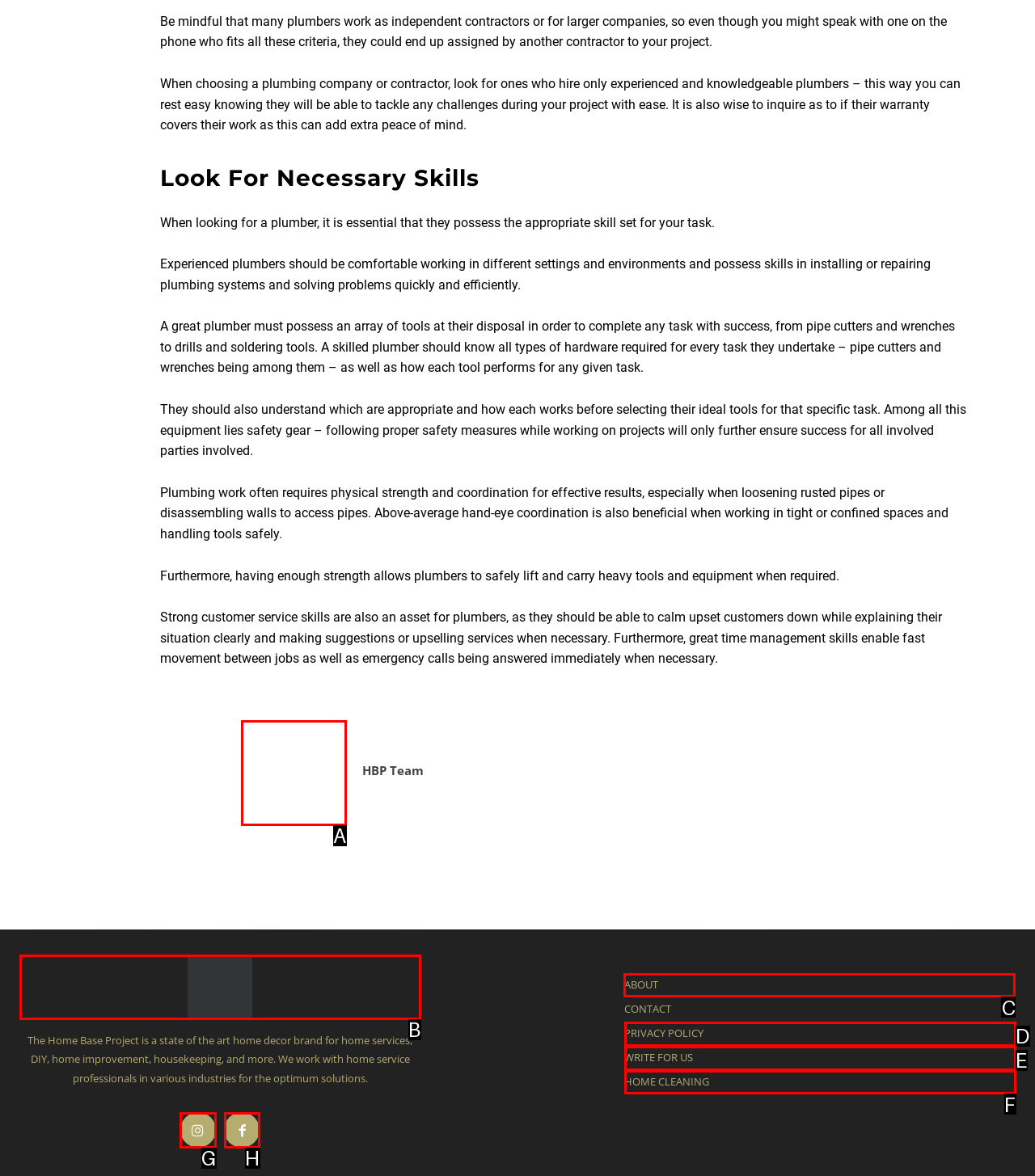Figure out which option to click to perform the following task: Go to the 'ABOUT' page
Provide the letter of the correct option in your response.

C